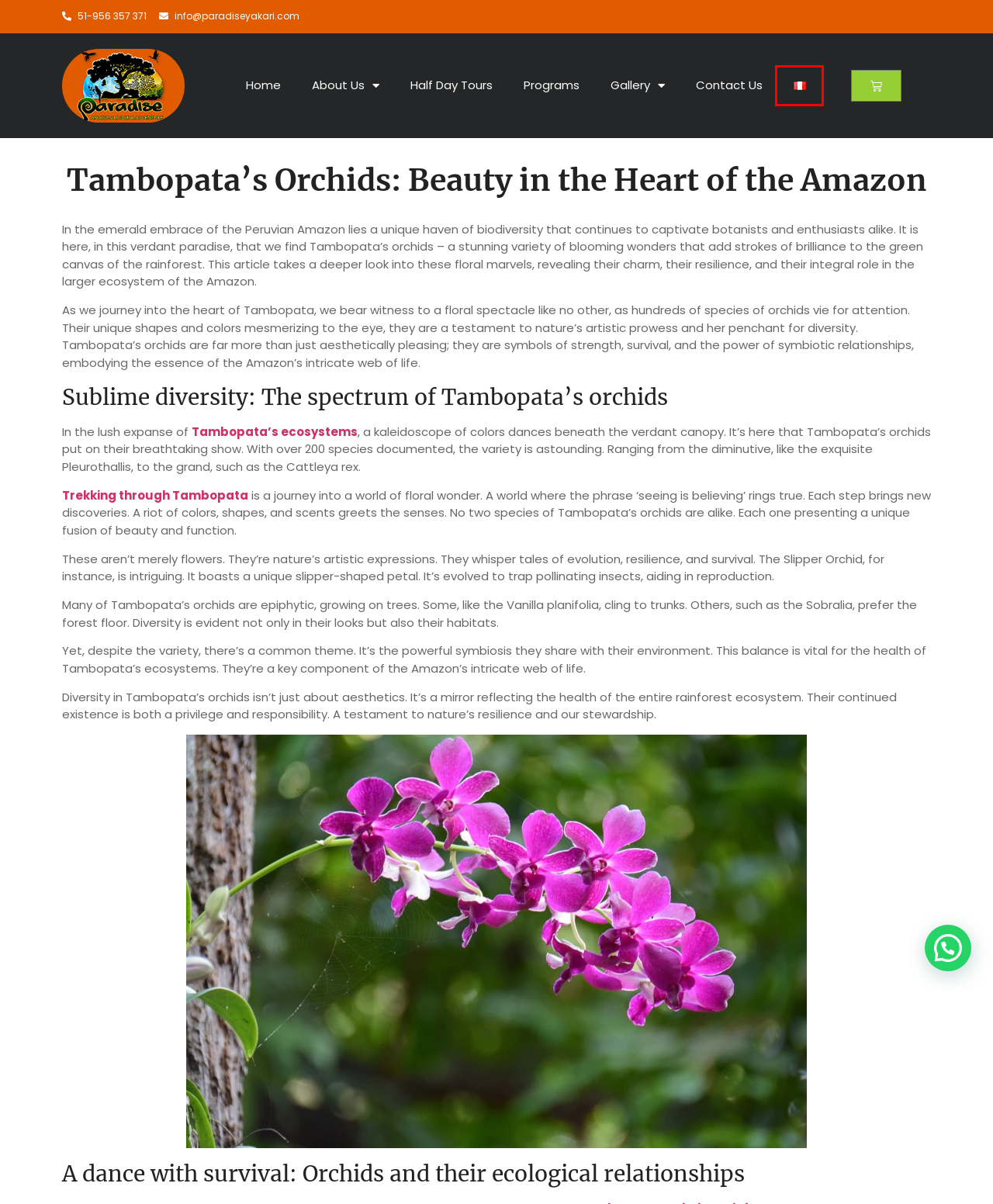You have a screenshot of a webpage with a red rectangle bounding box around an element. Identify the best matching webpage description for the new page that appears after clicking the element in the bounding box. The descriptions are:
A. Half Day Tours blogs - Paradise Yakari - 2023
B. The Symbiotic Relationships in Tambopata's Ecosystems - 2024
C. Inicio - Paradise Amazon Lodge & Adventure
D. Contact Us - Paradise Amazon Lodge & Adventure
E. Trekking Through Tambopata: Adventures in the Jungle - 2024
F. About Us - Paradise Amazon Lodge & Adventure
G. Programs blogs - Paradise Yakari - 2023
H. Home - Paradise Amazon Lodge & Adventure

C